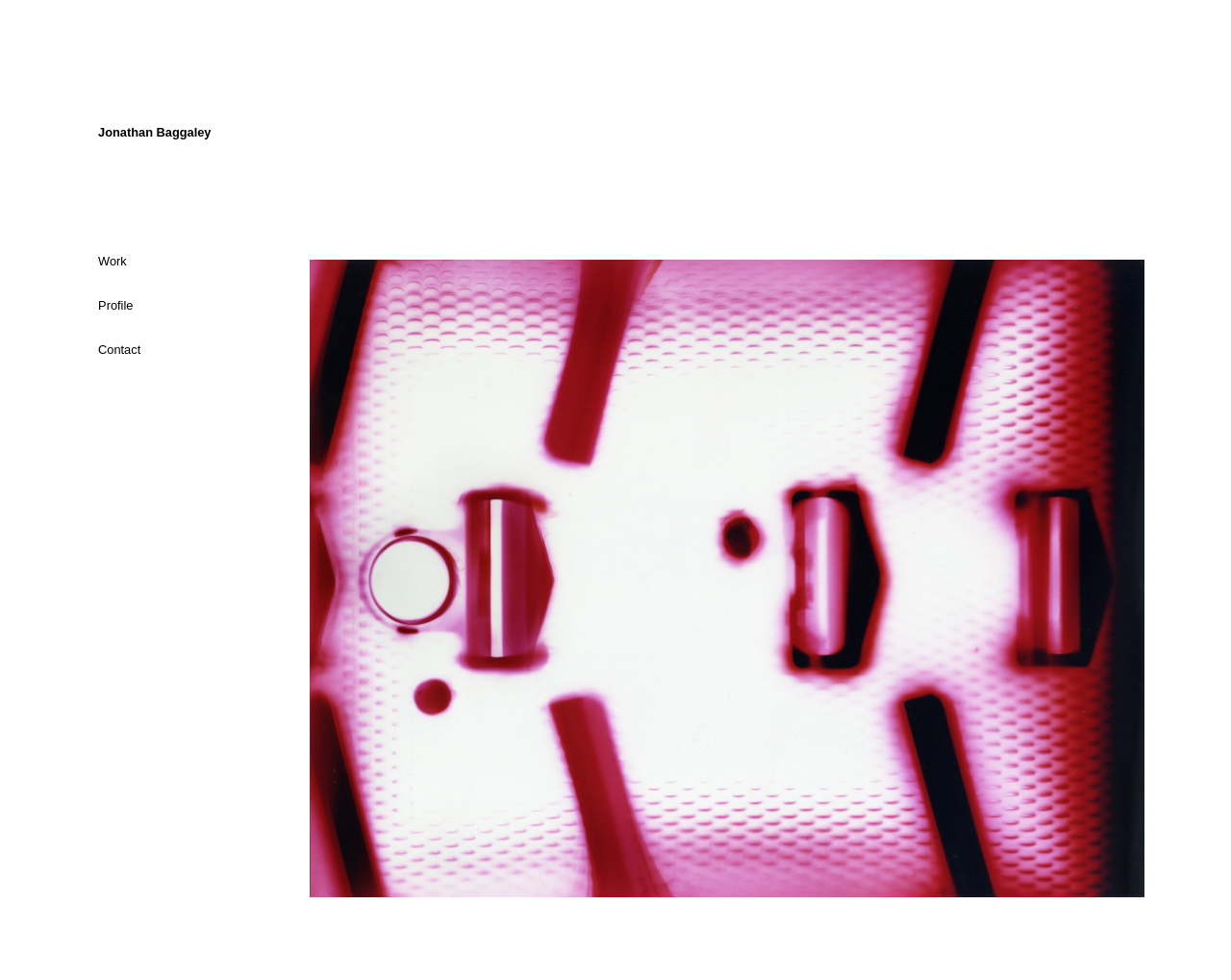Refer to the image and answer the question with as much detail as possible: What is the name of the photographer?

The name of the photographer can be found in the link element with the text 'Jonathan Baggaley' at the top of the webpage, which suggests that the webpage is a portfolio or personal website of the photographer.